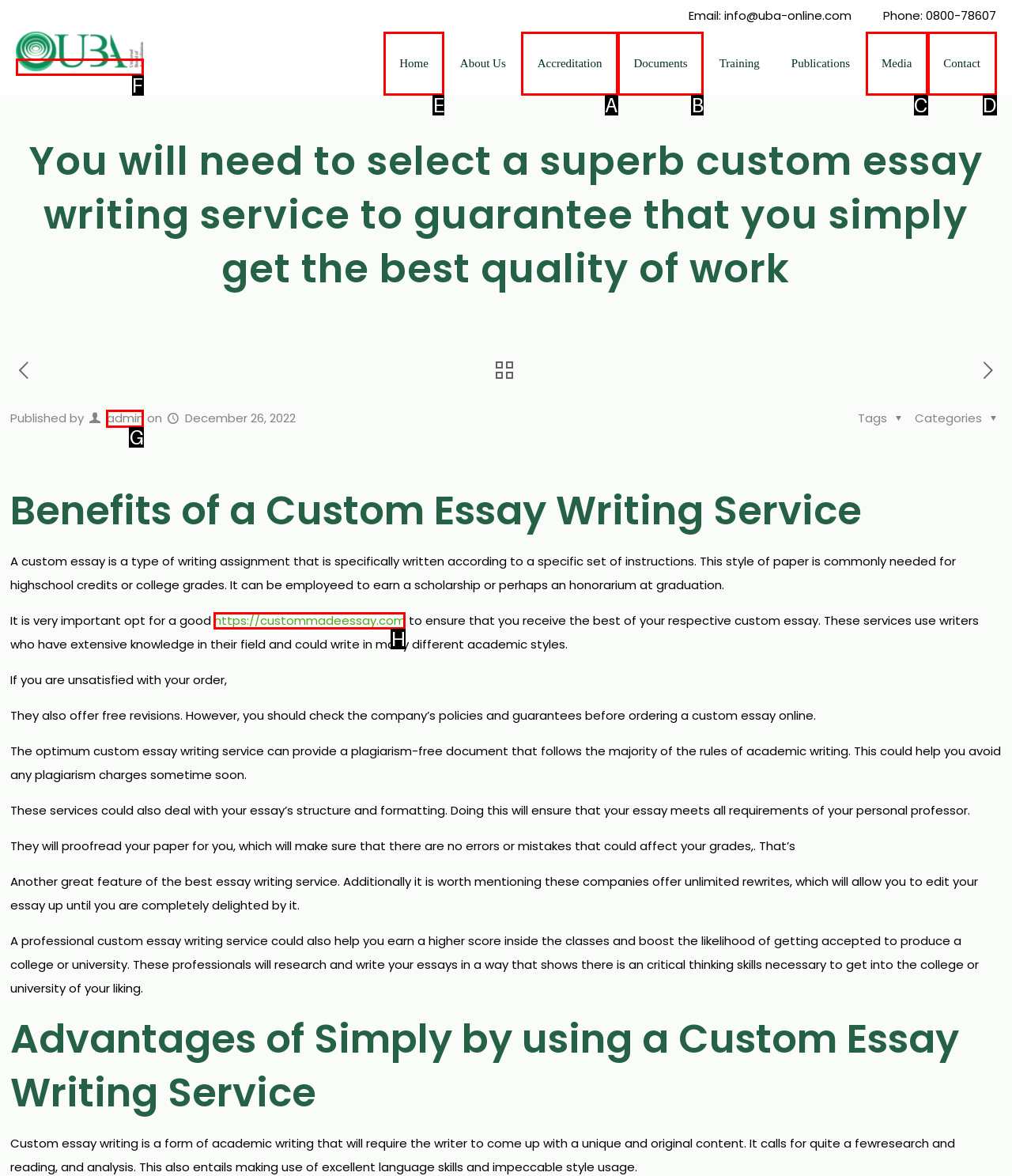Which UI element should you click on to achieve the following task: Click the 'Home' link? Provide the letter of the correct option.

E